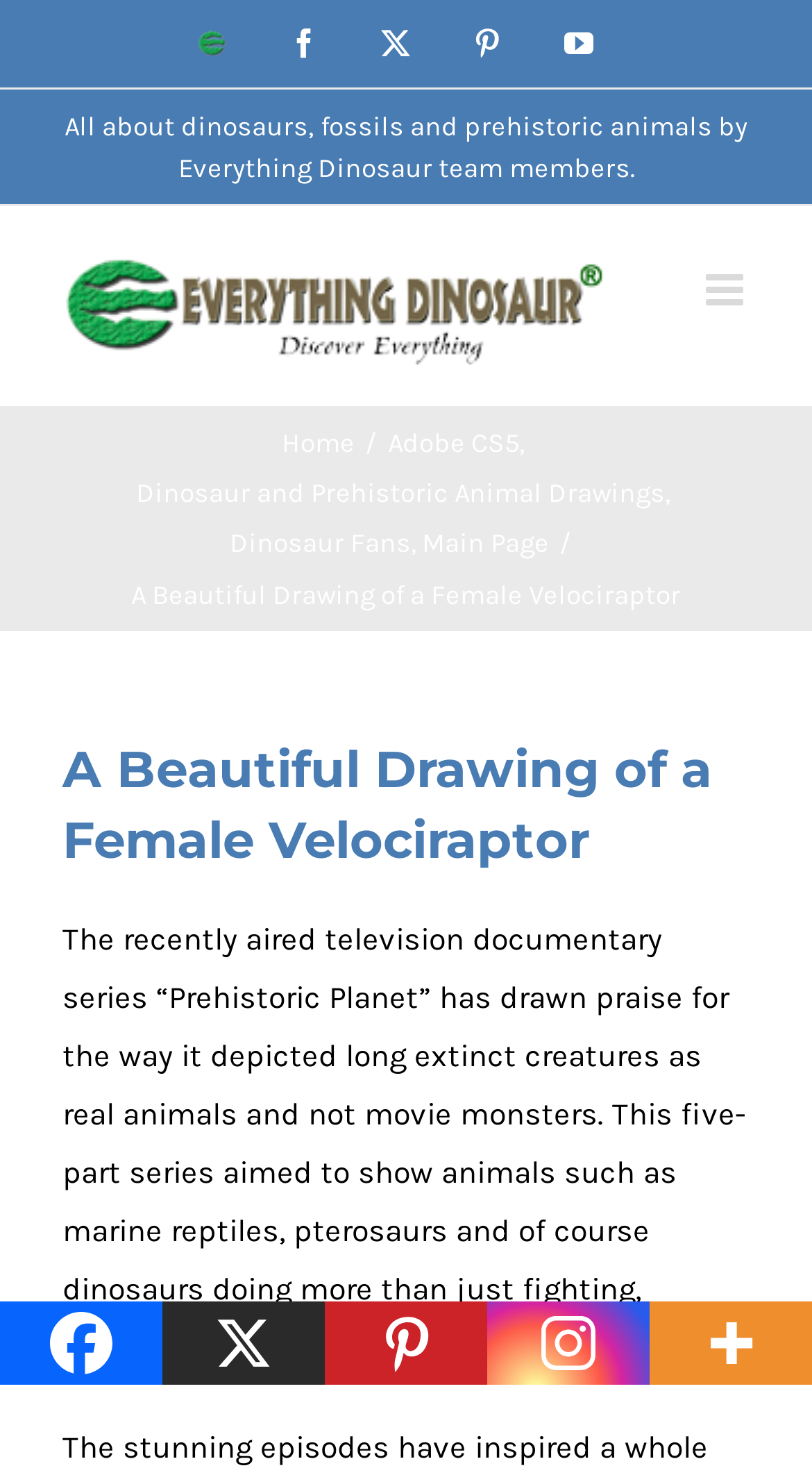Please identify the bounding box coordinates of the clickable element to fulfill the following instruction: "Toggle the mobile menu". The coordinates should be four float numbers between 0 and 1, i.e., [left, top, right, bottom].

[0.869, 0.181, 0.923, 0.21]